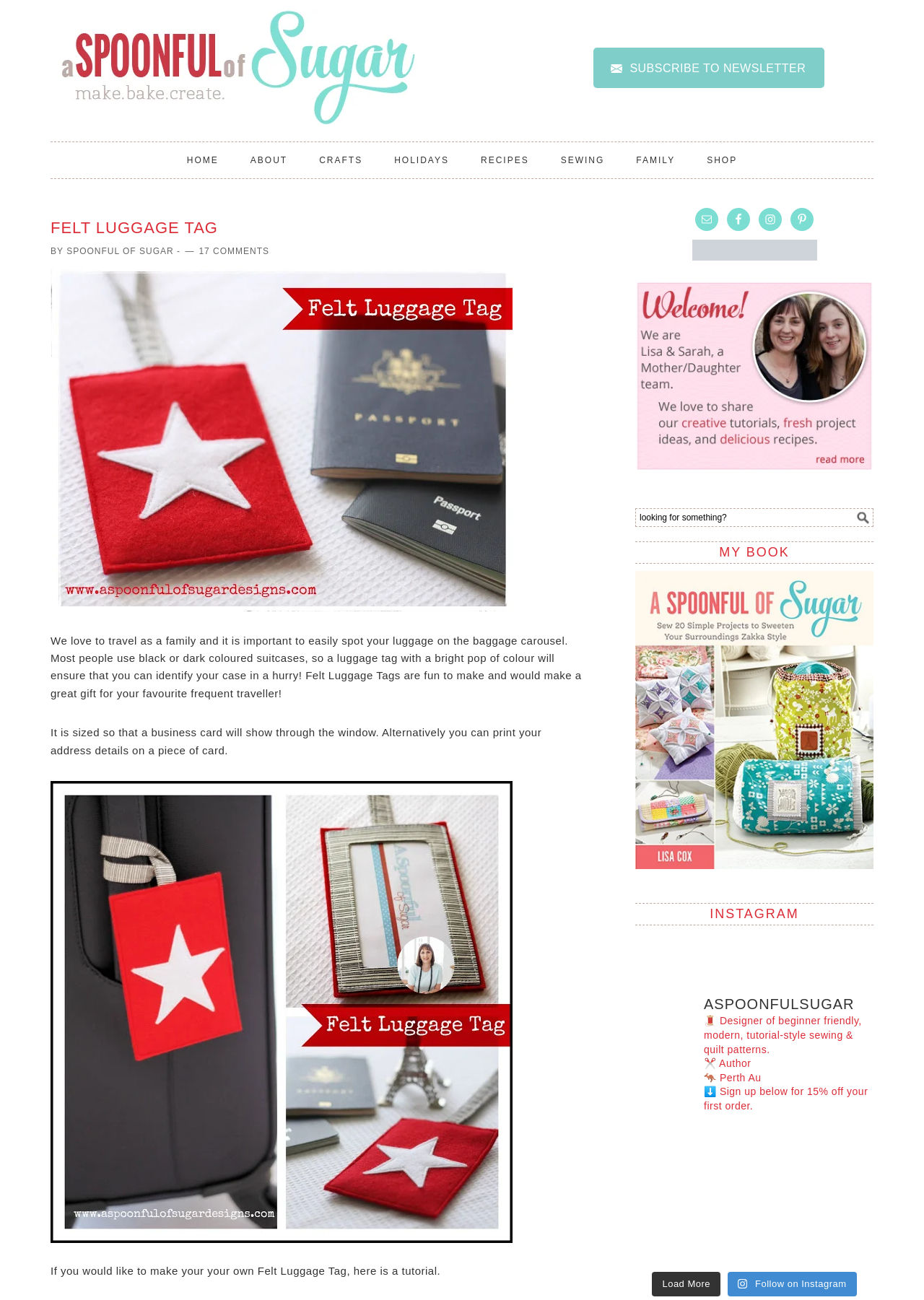Can you show the bounding box coordinates of the region to click on to complete the task described in the instruction: "Subscribe to the newsletter"?

[0.682, 0.048, 0.872, 0.057]